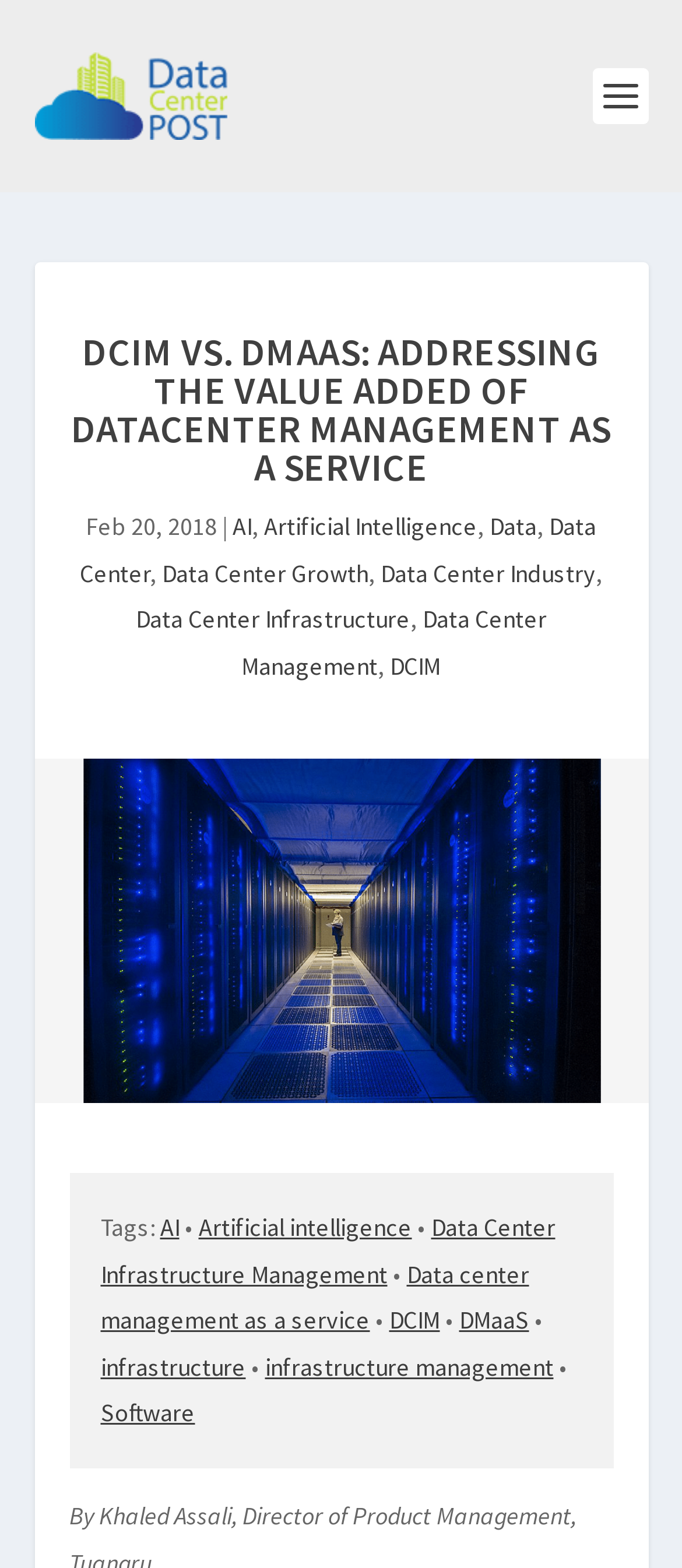What is the website name?
Using the details shown in the screenshot, provide a comprehensive answer to the question.

I found a link element with the content 'Data Center POST' at the top of the webpage which is likely the name of the website.